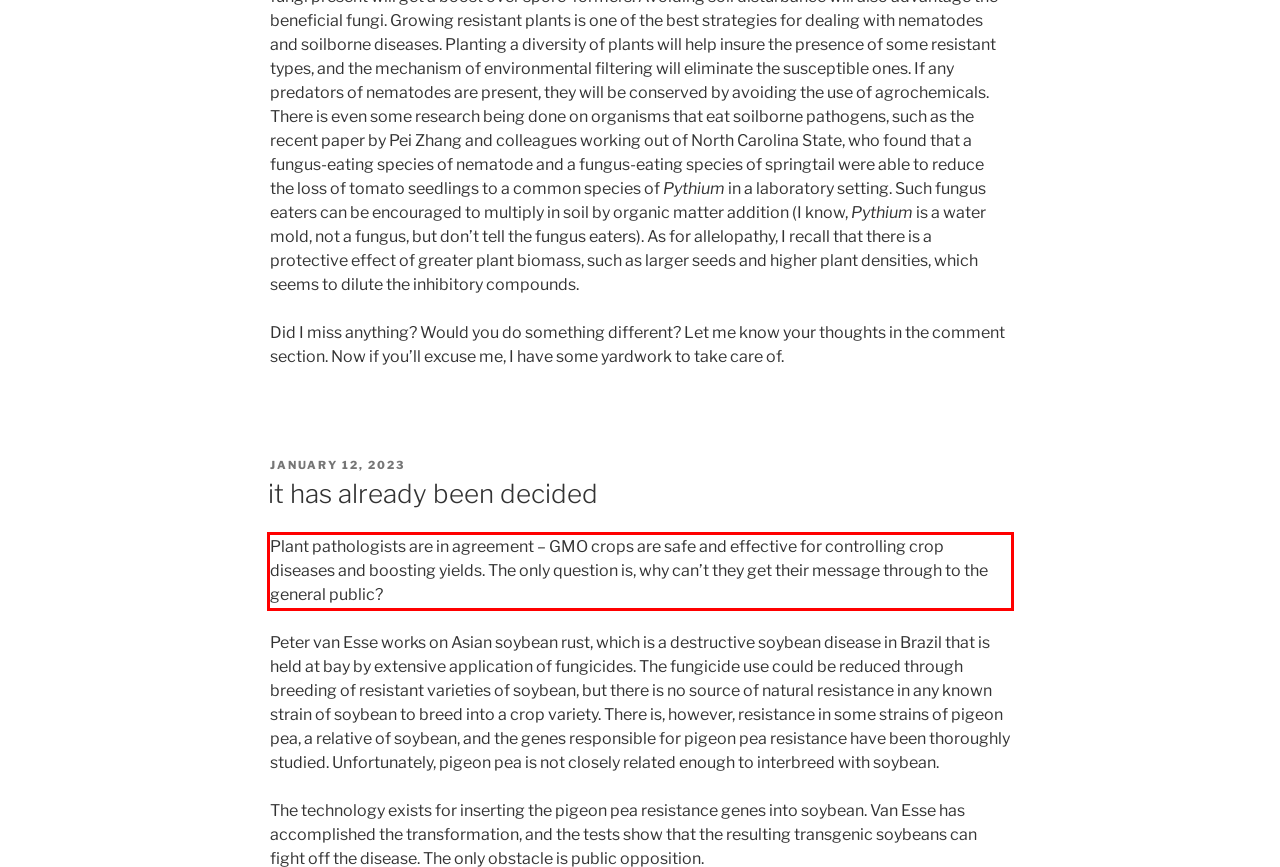From the provided screenshot, extract the text content that is enclosed within the red bounding box.

Plant pathologists are in agreement – GMO crops are safe and effective for controlling crop diseases and boosting yields. The only question is, why can’t they get their message through to the general public?